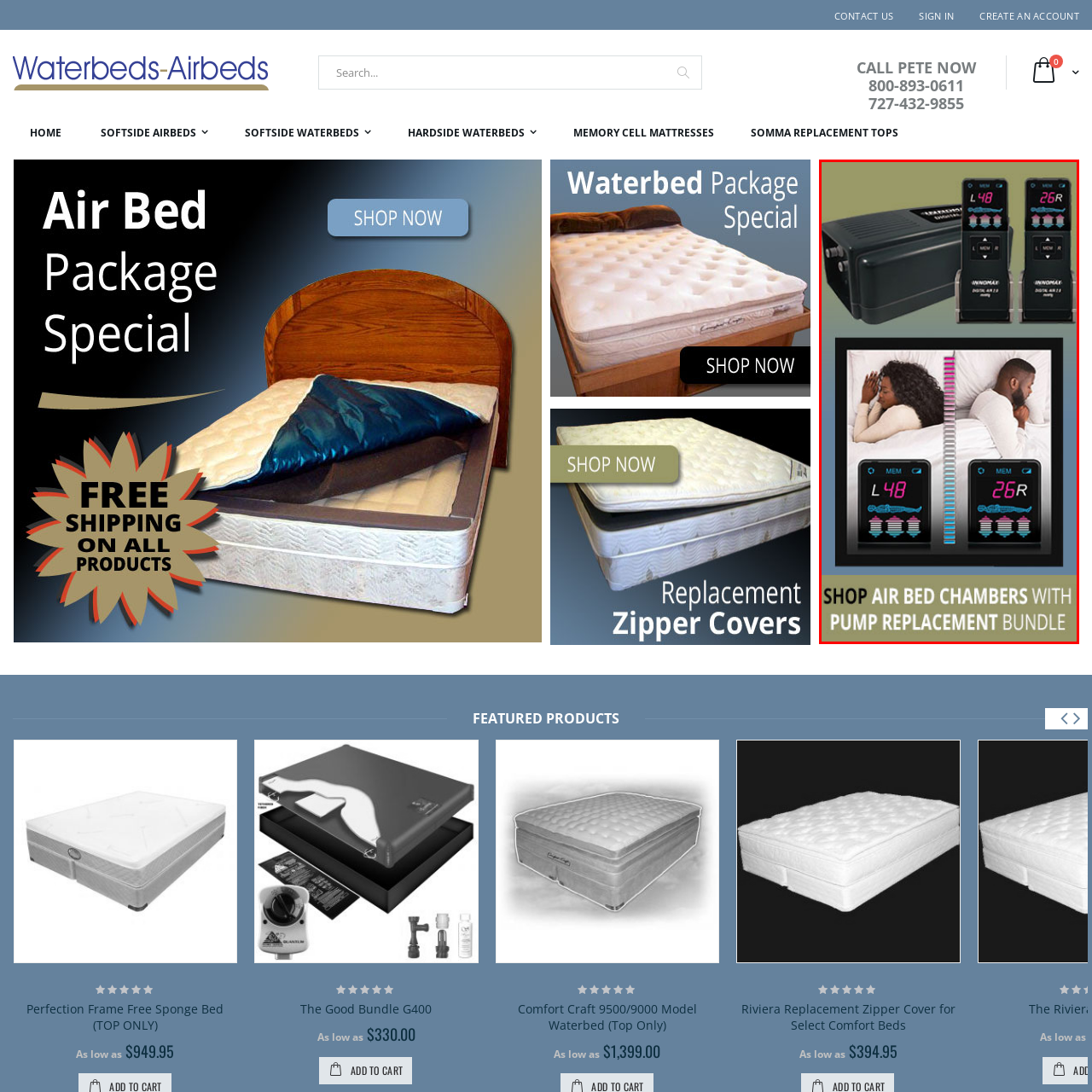Focus on the image encased in the red box and respond to the question with a single word or phrase:
How many digital screens are shown?

Two